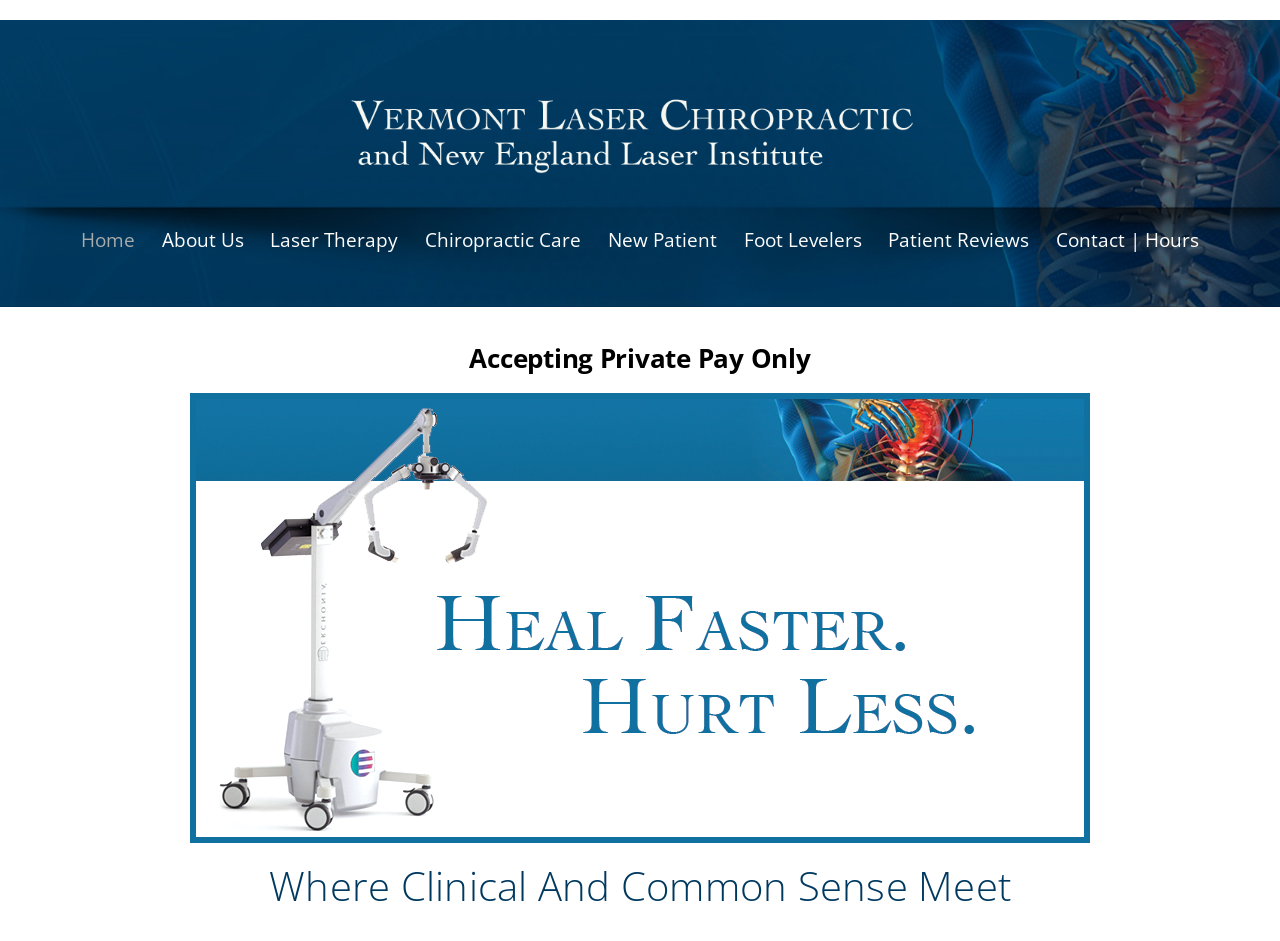Specify the bounding box coordinates of the area that needs to be clicked to achieve the following instruction: "learn about the chiropractors".

[0.117, 0.228, 0.199, 0.283]